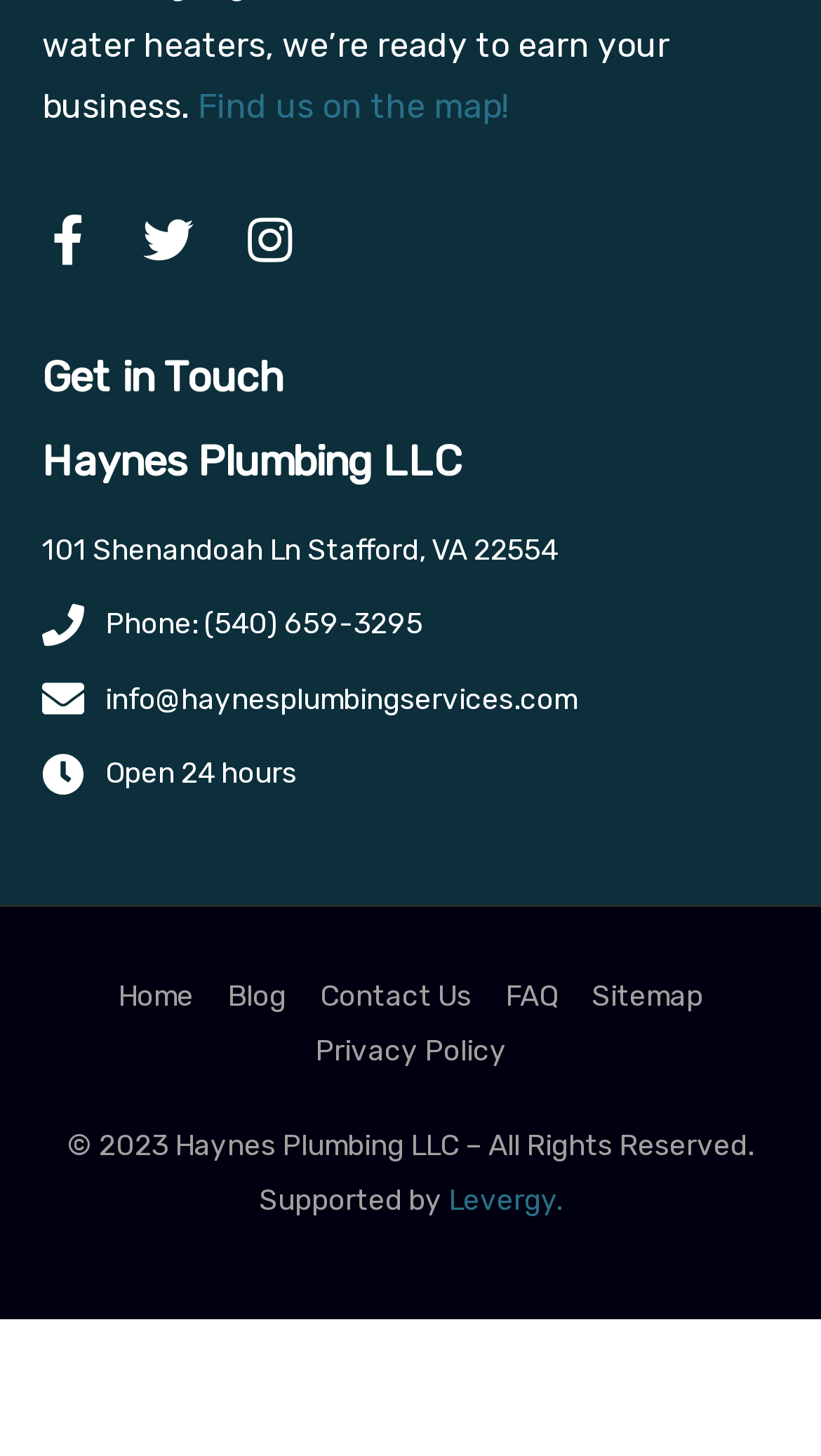Please identify the bounding box coordinates of the clickable region that I should interact with to perform the following instruction: "Go to Home page". The coordinates should be expressed as four float numbers between 0 and 1, i.e., [left, top, right, bottom].

[0.144, 0.667, 0.236, 0.704]